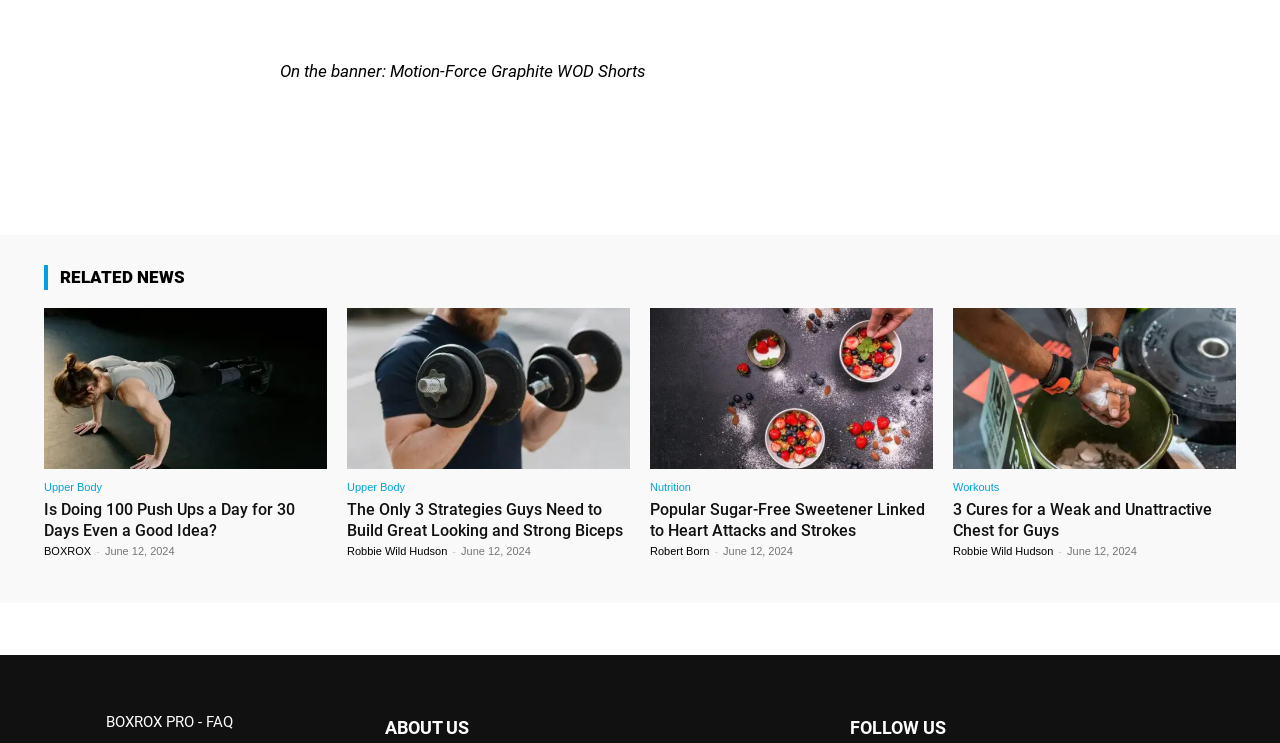Answer the question using only a single word or phrase: 
What is the brand of the shorts on the banner?

Motion-Force Graphite